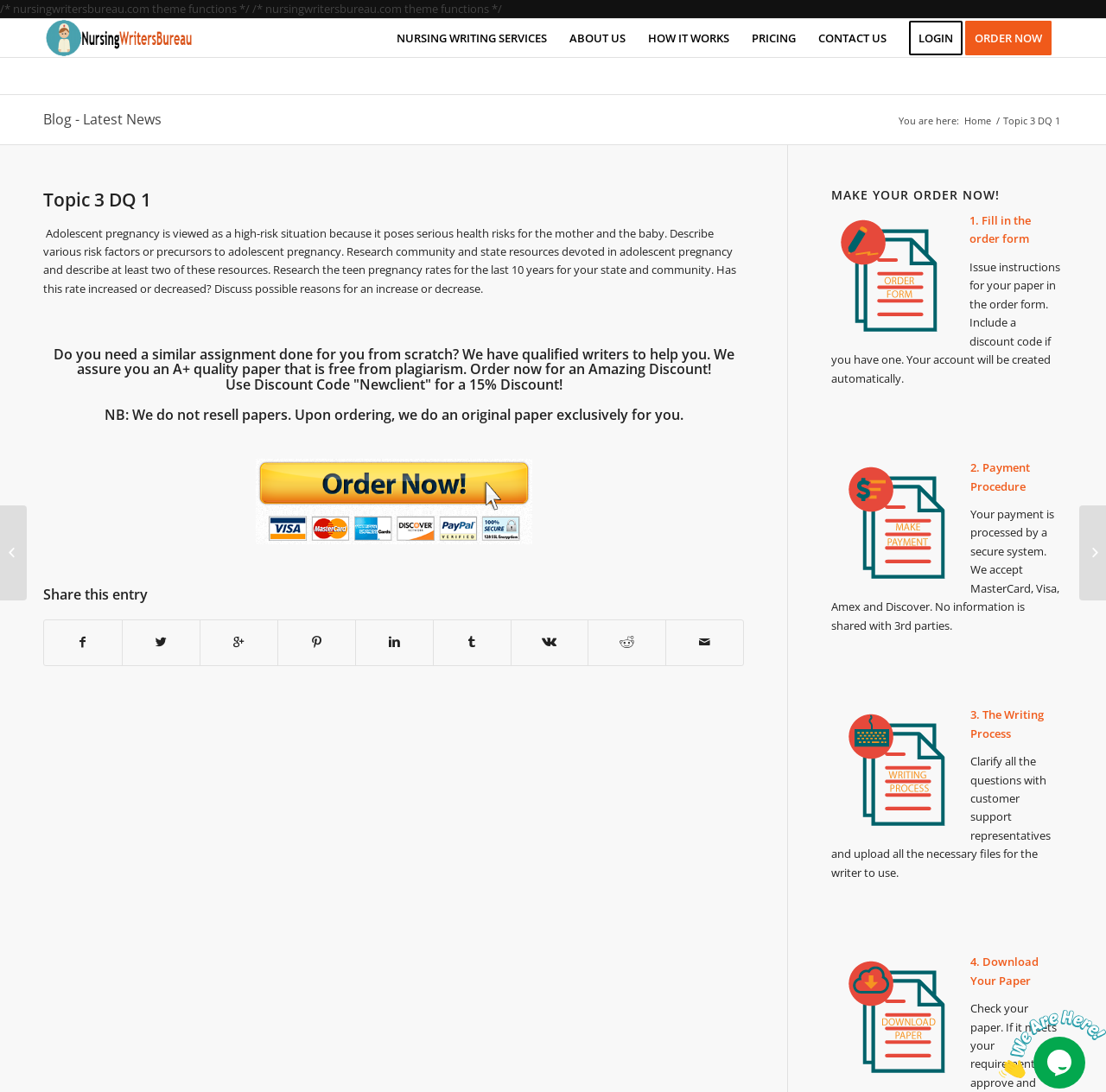Locate the bounding box coordinates of the item that should be clicked to fulfill the instruction: "Click on the 'ORDER NOW' button".

[0.873, 0.018, 0.961, 0.053]